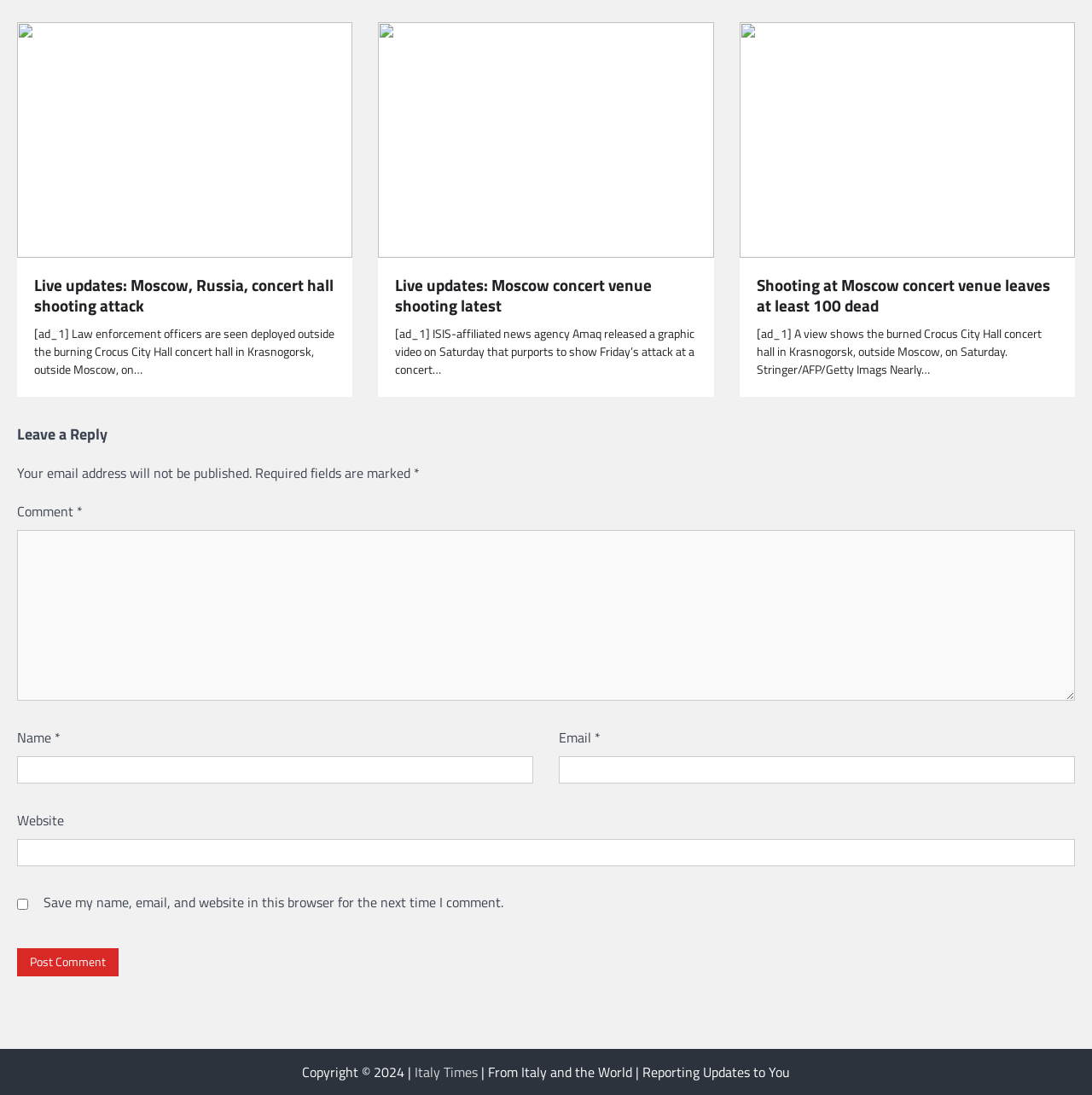What is the copyright year mentioned at the bottom of the webpage?
Based on the visual content, answer with a single word or a brief phrase.

2024